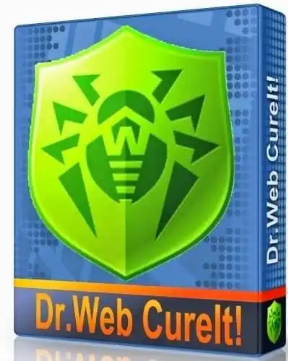What is the name of the antivirus software?
Using the details shown in the screenshot, provide a comprehensive answer to the question.

The name of the antivirus software is 'Dr.Web CureIt!' because it is explicitly stated in the caption as the name of the product, and it is also displayed prominently at the bottom of the box.